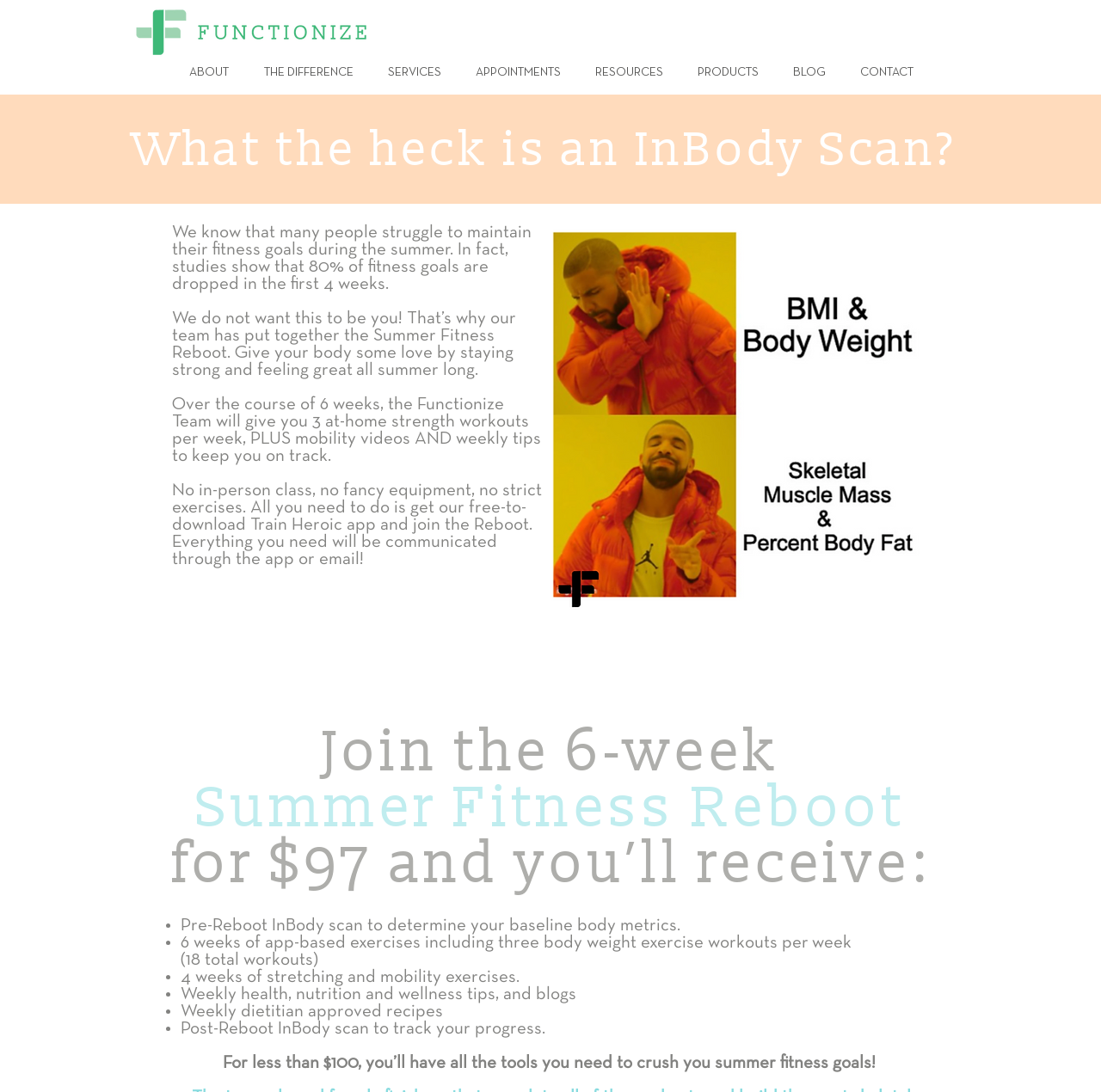What is the name of the app required for the Summer Fitness Reboot?
Using the information from the image, give a concise answer in one word or a short phrase.

Train Heroic